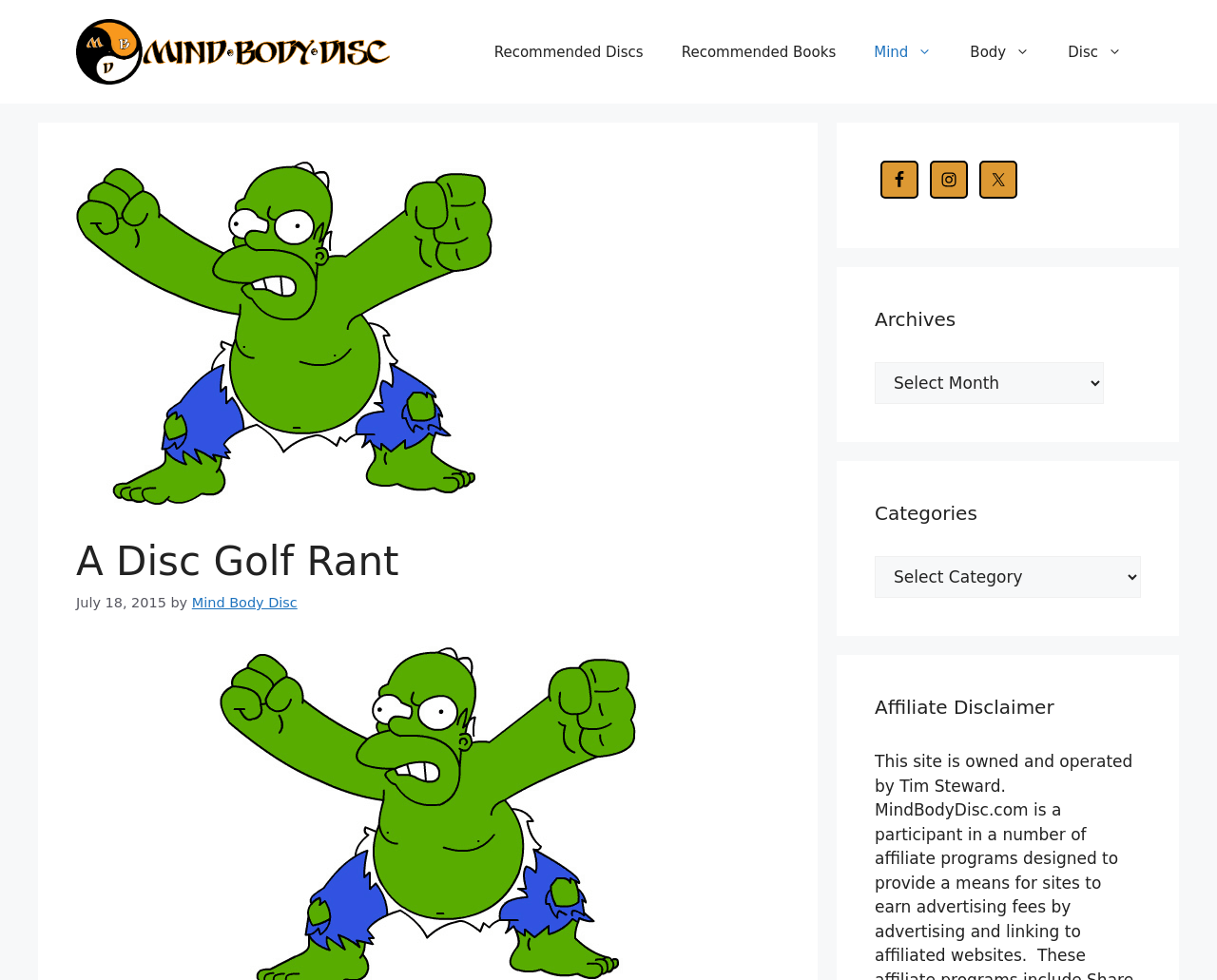Identify the bounding box coordinates of the clickable region required to complete the instruction: "visit Facebook". The coordinates should be given as four float numbers within the range of 0 and 1, i.e., [left, top, right, bottom].

[0.723, 0.164, 0.755, 0.203]